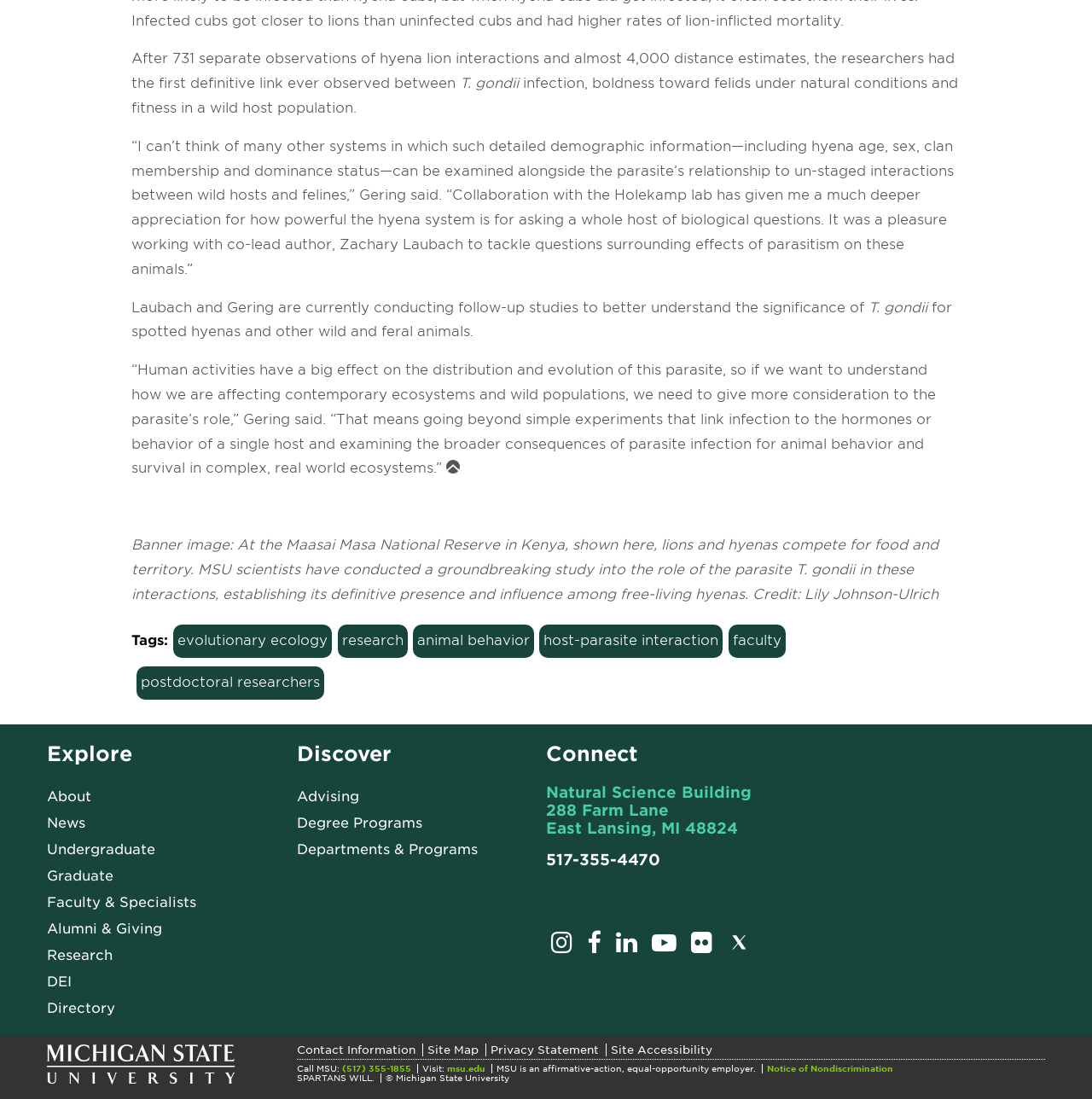What is the topic of the research study?
Please provide a detailed and comprehensive answer to the question.

The topic of the research study is about the role of the parasite T. gondii in the interactions between lions and hyenas, as mentioned in the text 'After 731 separate observations of hyena lion interactions and almost 4,000 distance estimates, the researchers had the first definitive link ever observed between T. gondii infection, boldness toward felids under natural conditions and fitness in a wild host population.'